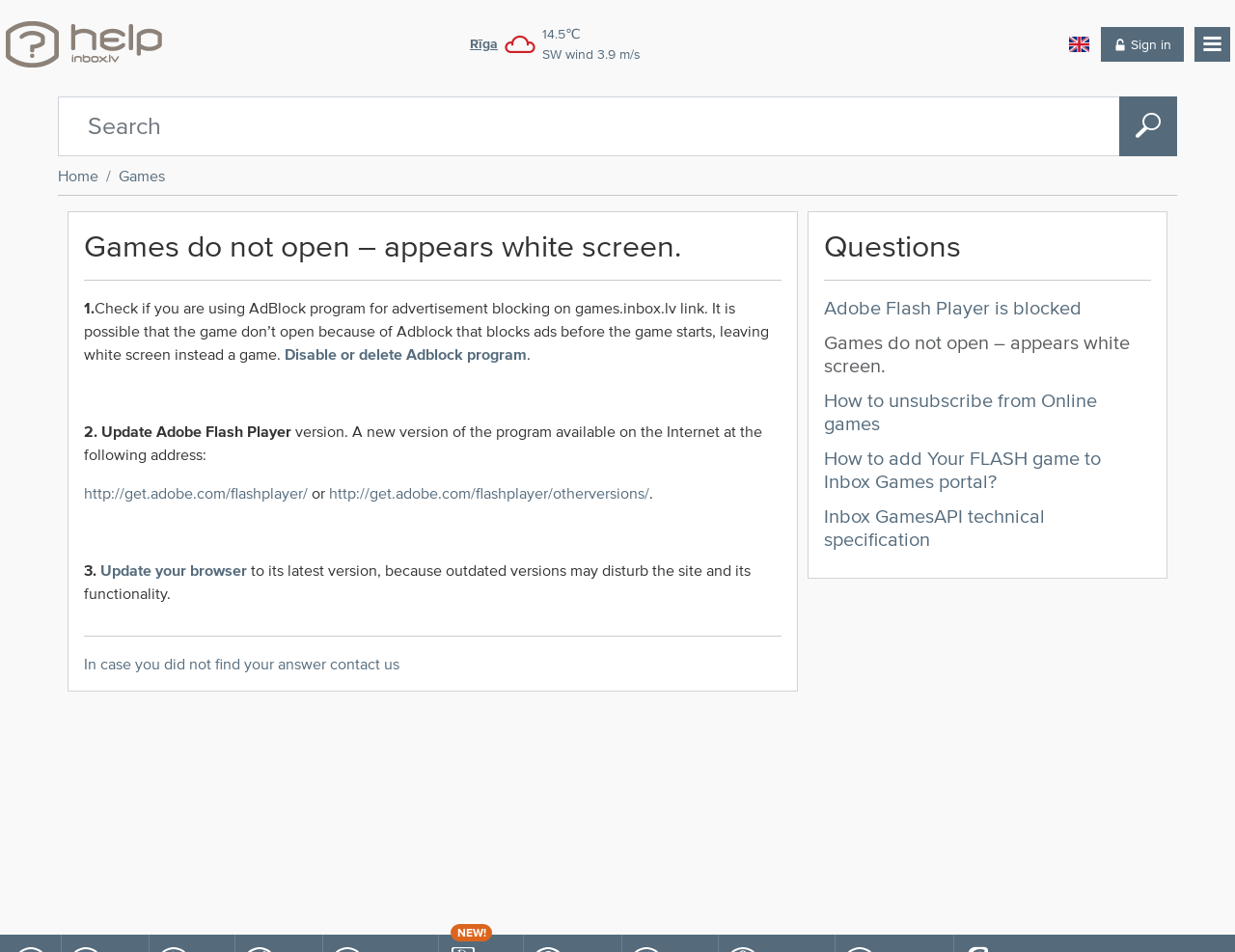What is the label of the search box?
Using the image as a reference, give an elaborate response to the question.

The label of the search box is 'Search', which is indicated by the textbox element with the description 'Search'.